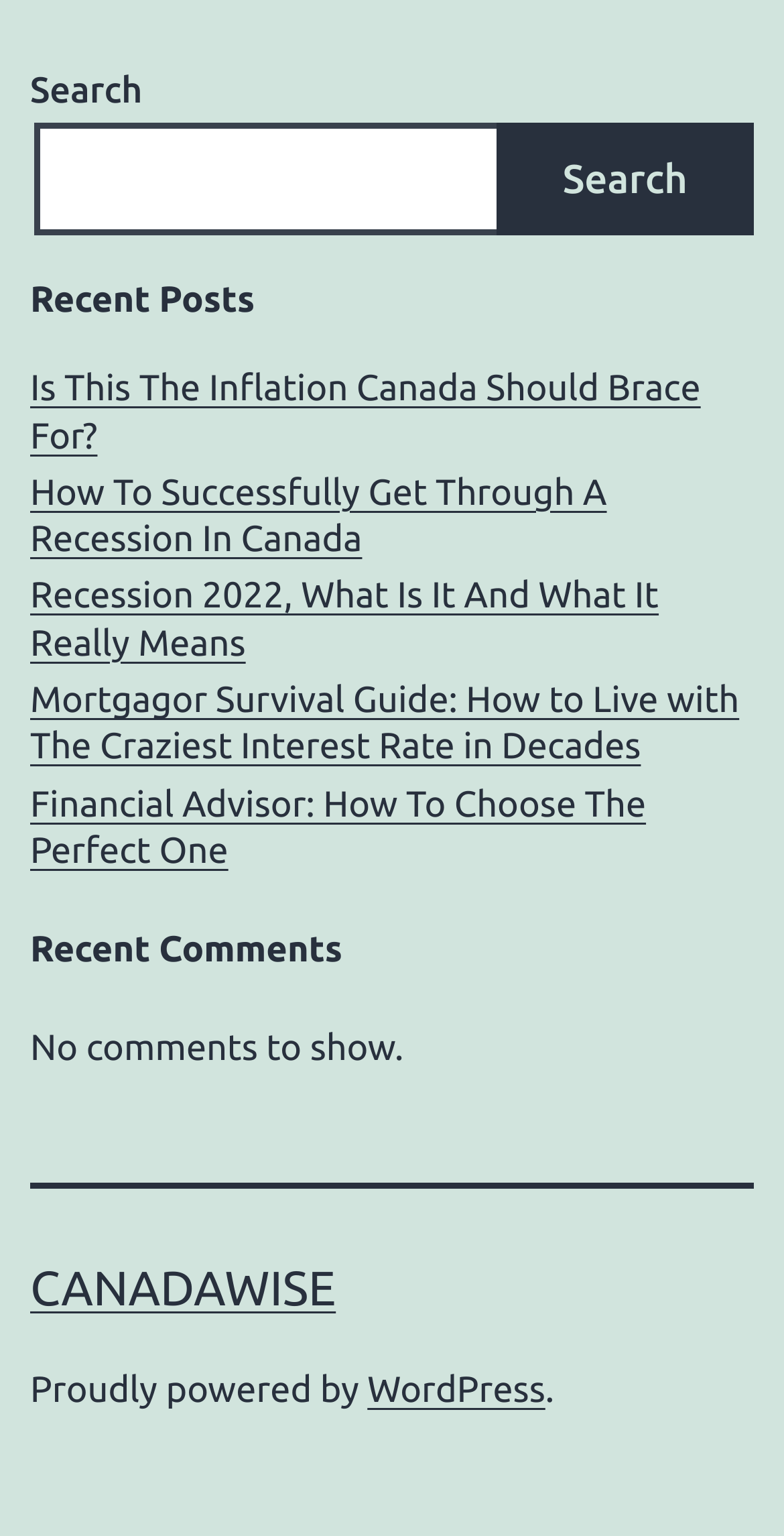Using the description "parent_node: Search name="s"", predict the bounding box of the relevant HTML element.

[0.044, 0.079, 0.641, 0.153]